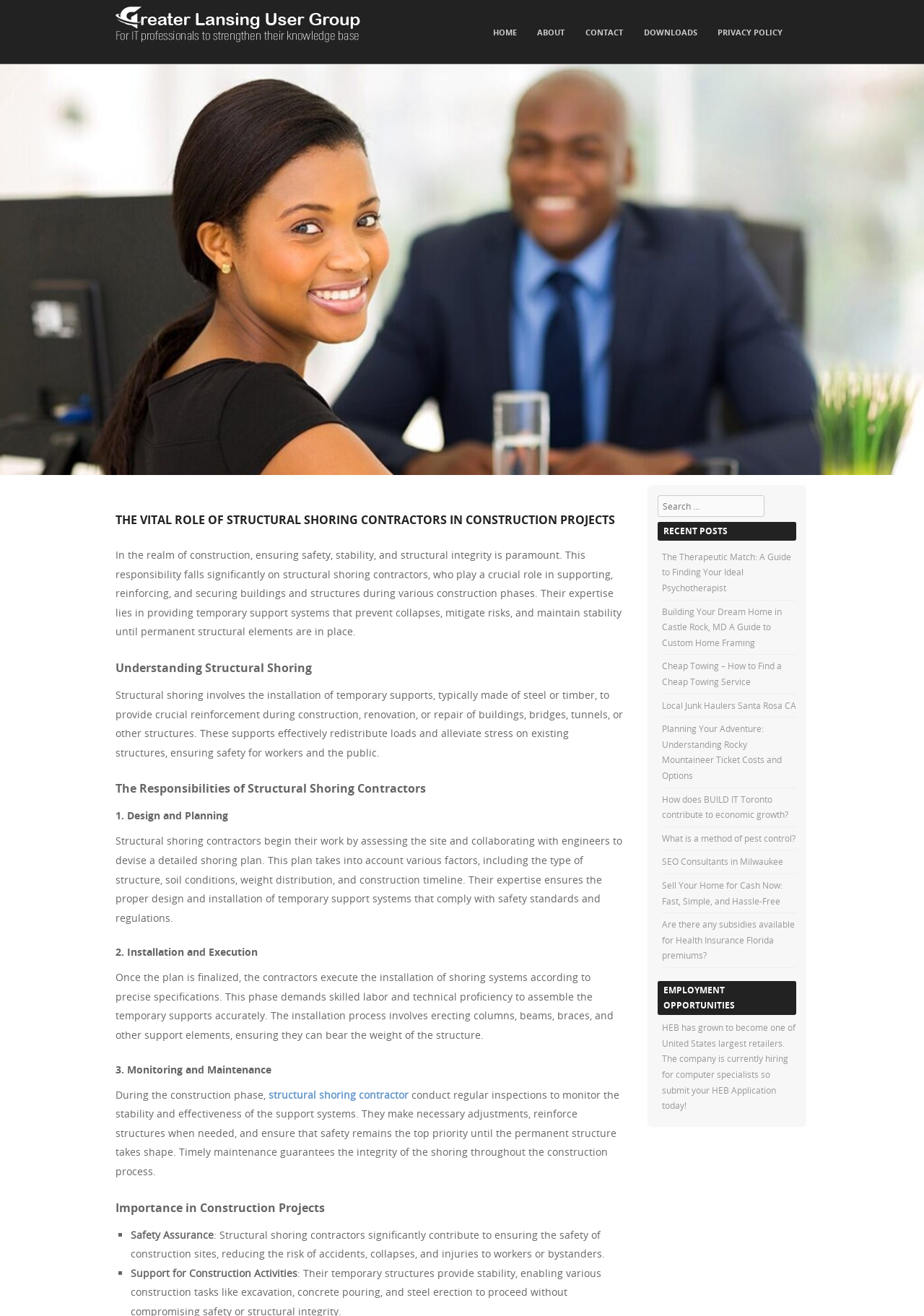Give a one-word or one-phrase response to the question:
What is the topic of the first heading on the webpage?

The Vital Role of Structural Shoring Contractors